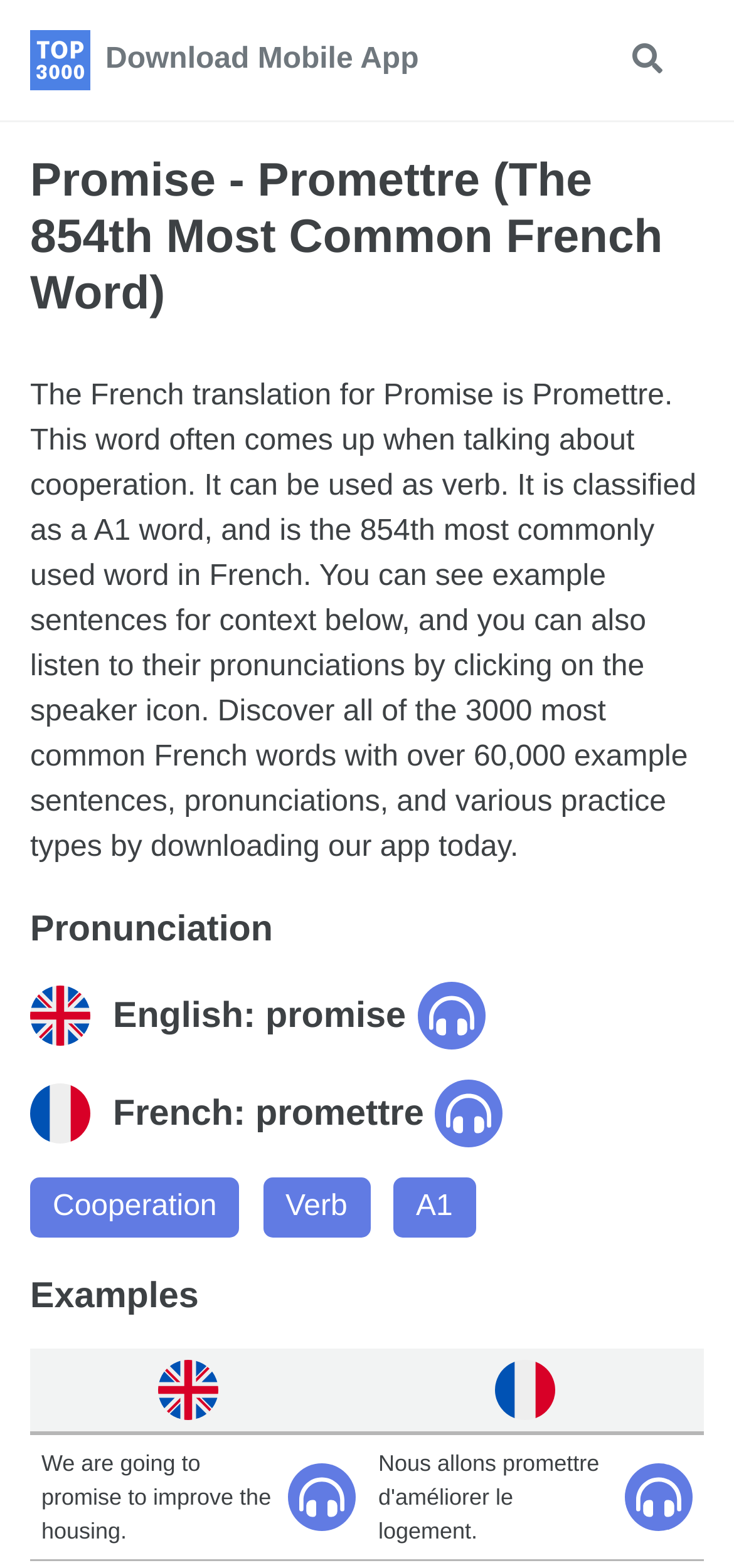What is the topic related to the word Promettre?
Answer the question with detailed information derived from the image.

The webpage mentions that the word 'Promettre' often comes up when talking about cooperation, as stated in the StaticText element with the description 'This word often comes up when talking about cooperation...'